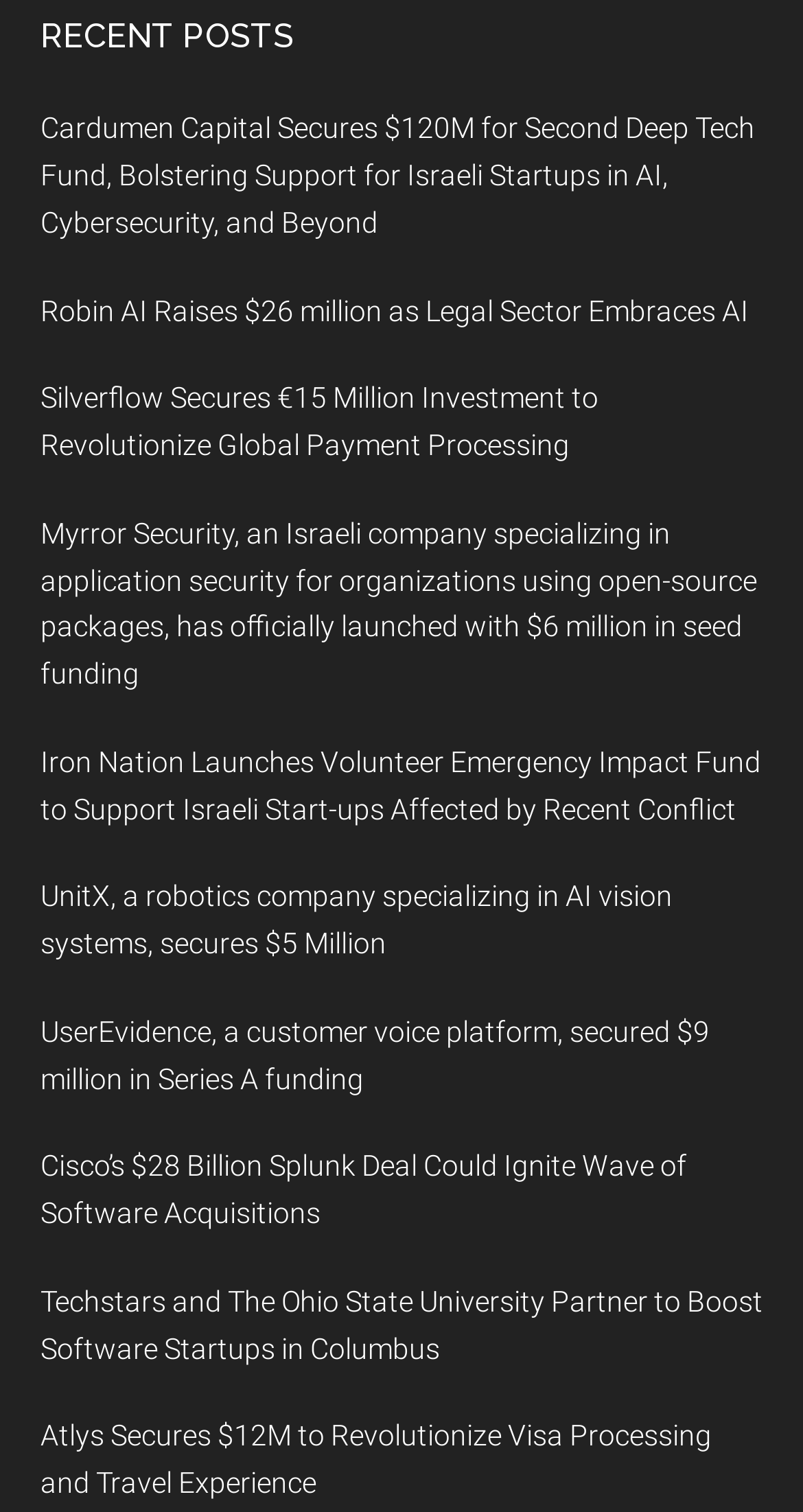Specify the bounding box coordinates of the element's area that should be clicked to execute the given instruction: "Contact us". The coordinates should be four float numbers between 0 and 1, i.e., [left, top, right, bottom].

None